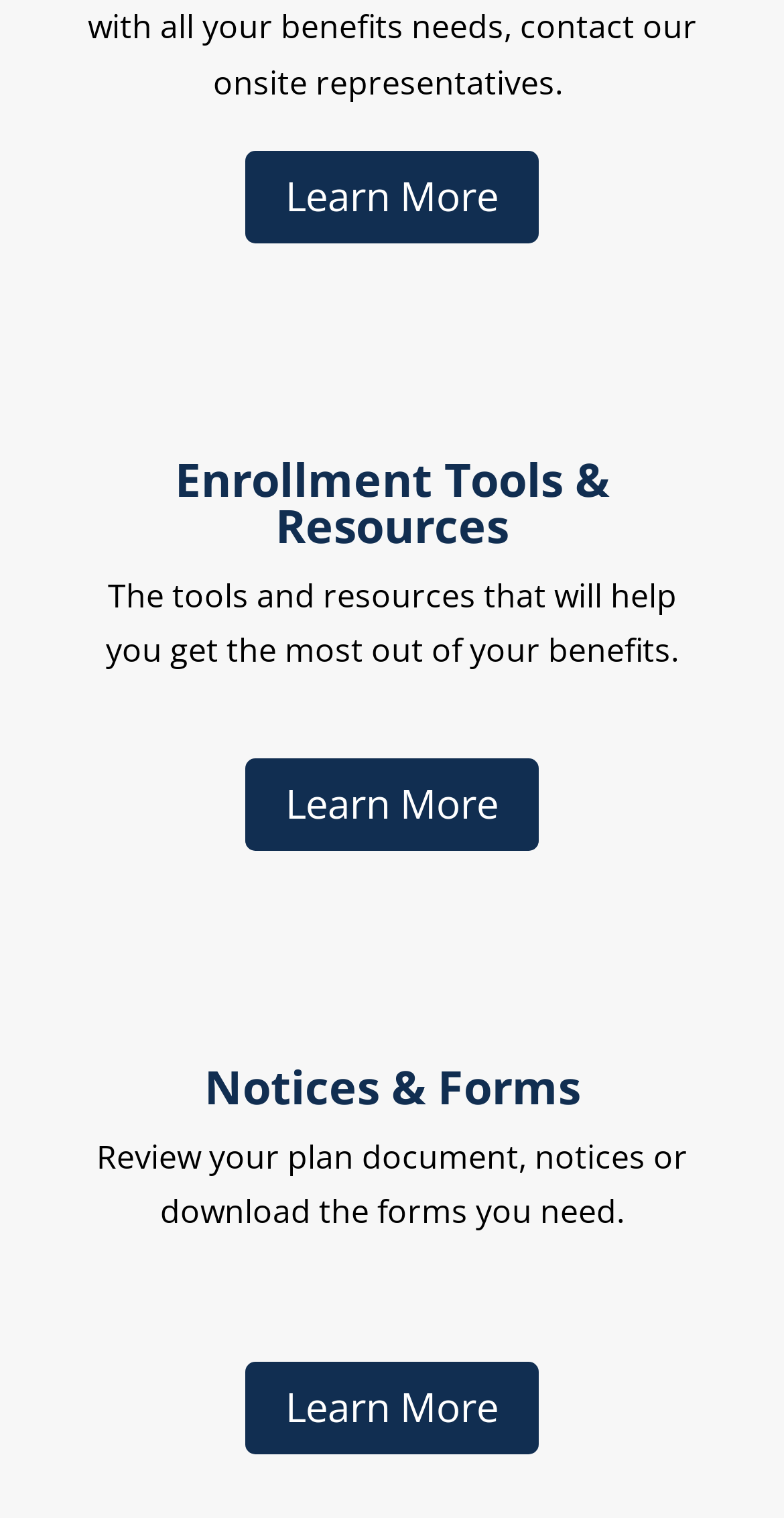What is the purpose of the 'Notices & Forms' section?
Please respond to the question with a detailed and thorough explanation.

Based on the static text 'Review your plan document, notices or download the forms you need.', it can be inferred that the 'Notices & Forms' section is provided for users to review their plan documents, notices, or download necessary forms.